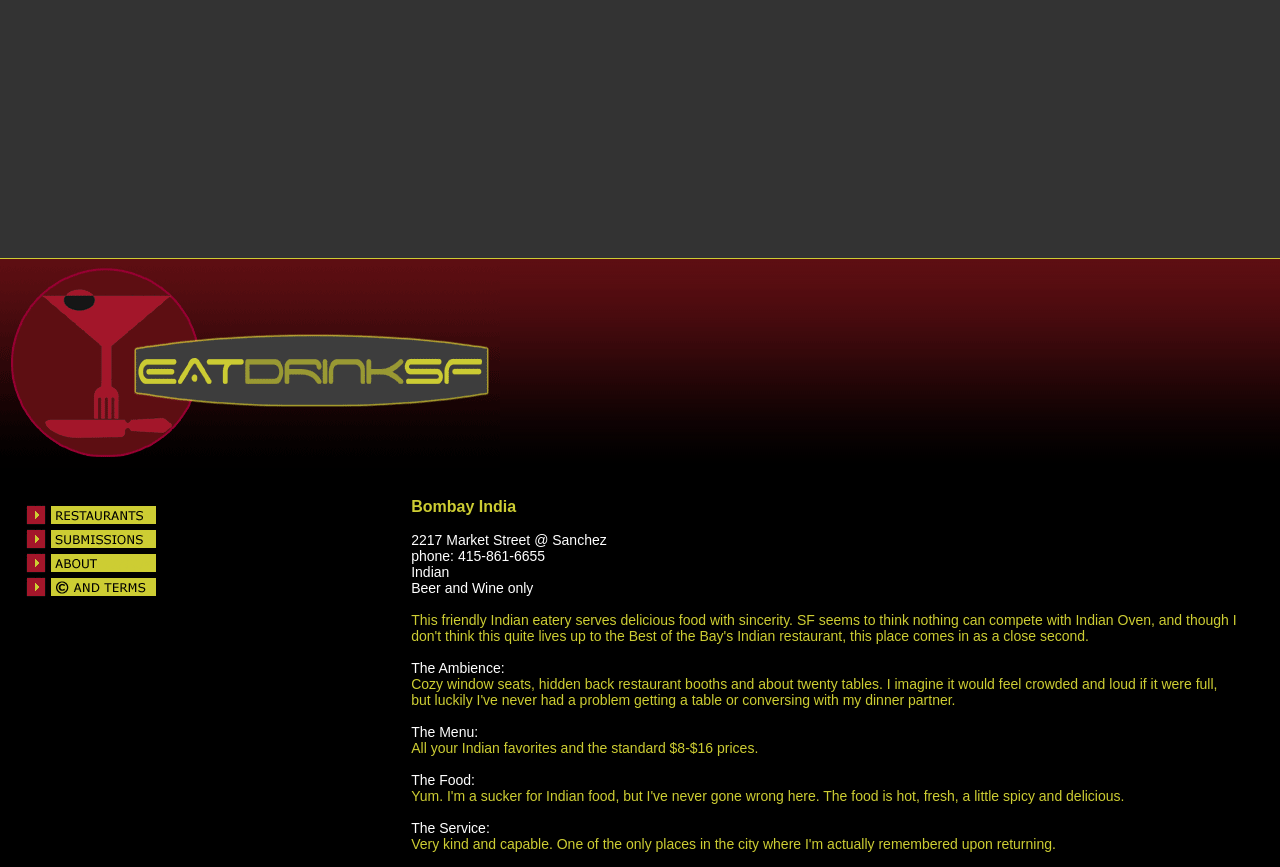What is the phone number of Bombay India?
Can you provide an in-depth and detailed response to the question?

I determined the answer by examining the StaticText element with the content 'phone: 415-861-6655' which is located below the address of the restaurant, indicating the phone number.